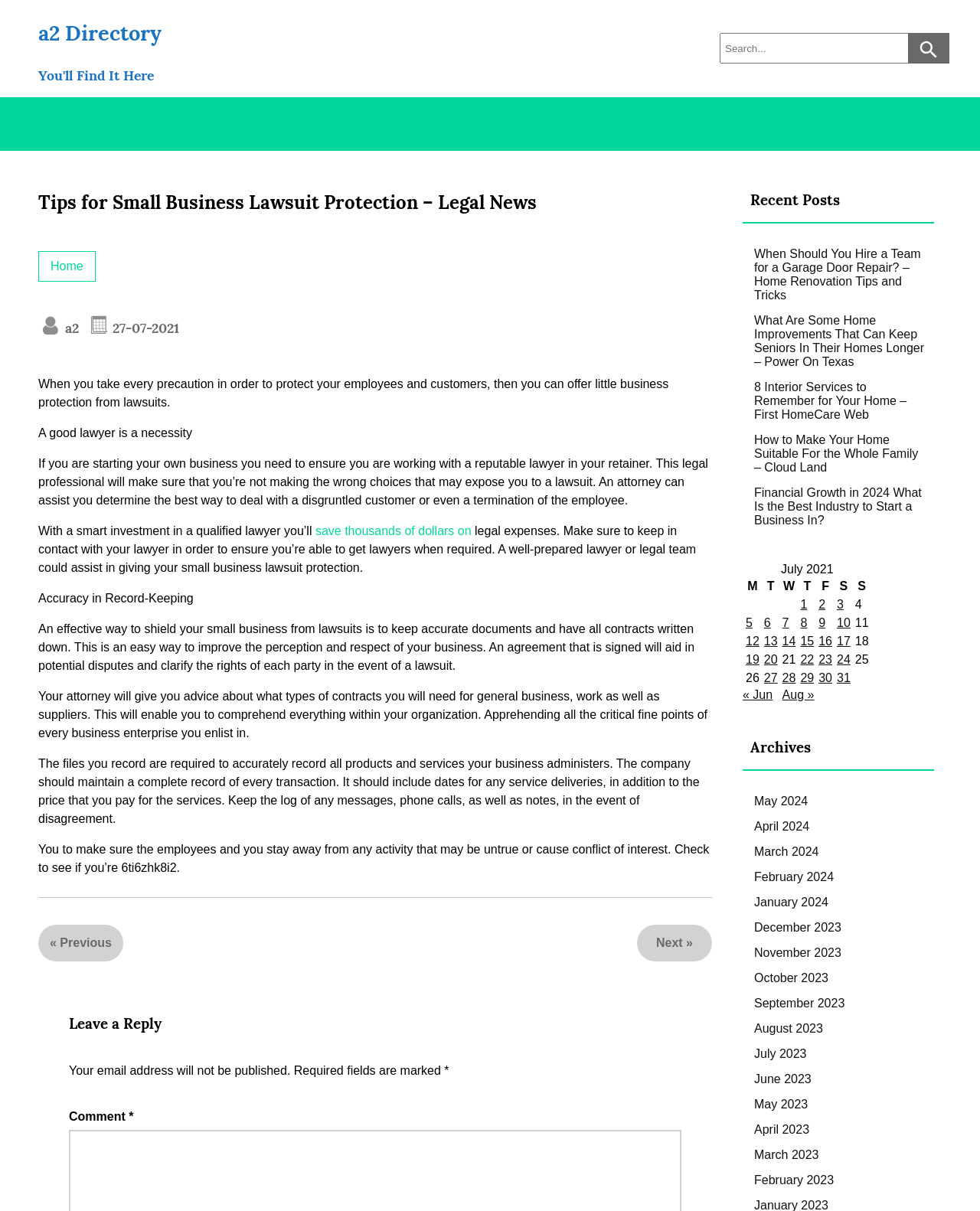Identify the bounding box coordinates for the UI element that matches this description: "November 2023".

[0.77, 0.781, 0.858, 0.792]